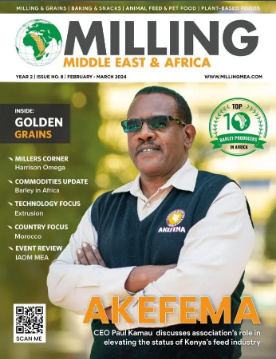Offer a detailed narrative of the scene depicted in the image.

The image features the cover of the "Milling Middle East & Africa" magazine, specifically from Year 2, Issue No. 8 for February-March 2024. Prominently displayed is the title "MILLING" in bold letters, accompanied by a vibrant green globe icon, emphasizing an international focus on the milling industry. 

The cover highlights key topics including "GOLDEN GRAINS," "COMMODITIES UPDATE," and "TECHNOLOGY FOCUS," showcasing the magazine's dedication to providing comprehensive insights into milling trends. 

A notable feature is the spotlight on AKEFEMA, represented by the figure of CEO Paul Kamau, who is prominently featured on the cover. The text states that he discusses the association's role in enhancing the status of Kenya's feed industry, further signifying the magazine's commitment to industry leaders and innovations. 

Additionally, the cover includes a QR code labeled "SCAN ME" for digital engagement, along with a badge indicating a ranking among the "TOP 10 QUALITY PRODUCERS IN AFRICA," suggesting a focus on quality and recognition within the industry. Overall, the image encapsulates significant themes and leadership in the milling sector, inviting readers to explore its rich content.